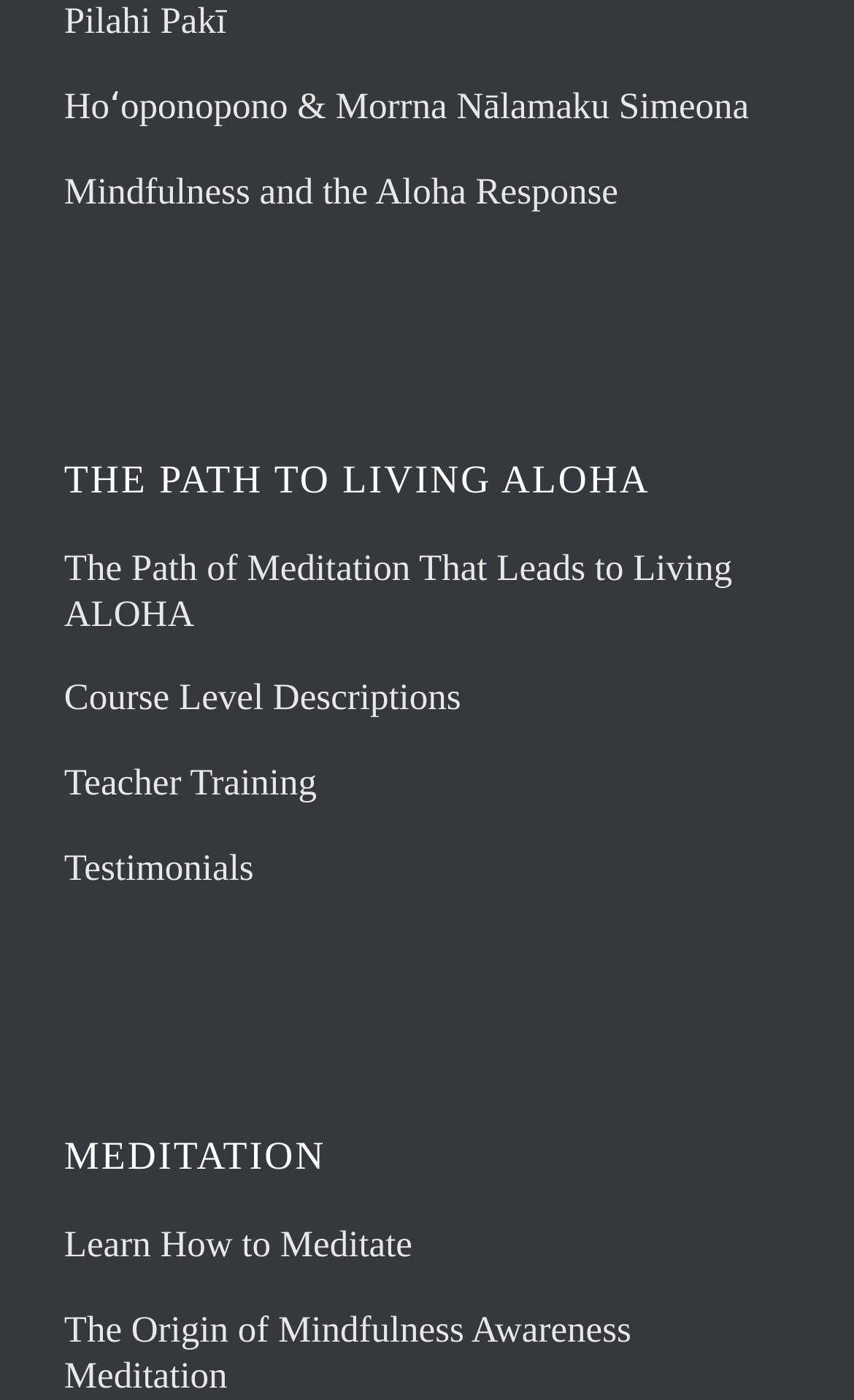Determine the bounding box coordinates for the area that needs to be clicked to fulfill this task: "learn about Mindfulness and the Aloha Response". The coordinates must be given as four float numbers between 0 and 1, i.e., [left, top, right, bottom].

[0.075, 0.122, 0.724, 0.151]